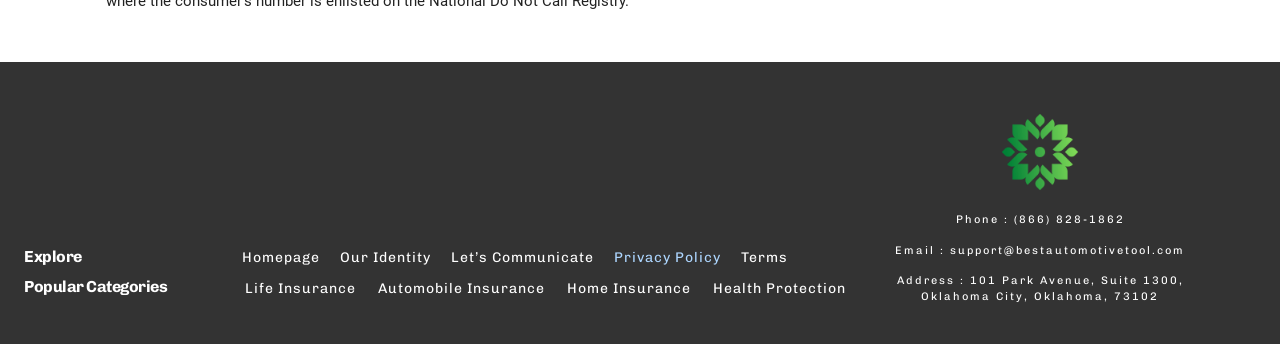How many links are in the top navigation?
Please provide a single word or phrase as your answer based on the image.

5